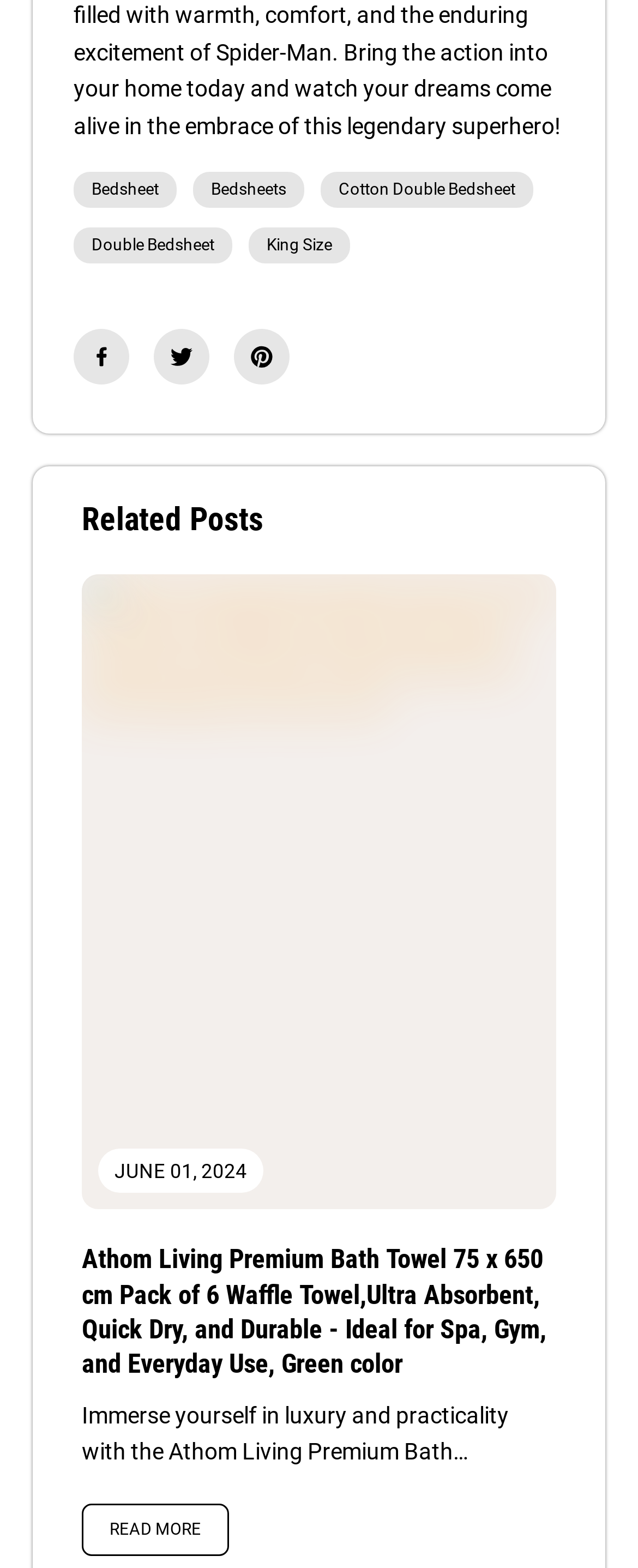Respond with a single word or short phrase to the following question: 
What is the purpose of the 'READ MORE' link?

To read more about the post